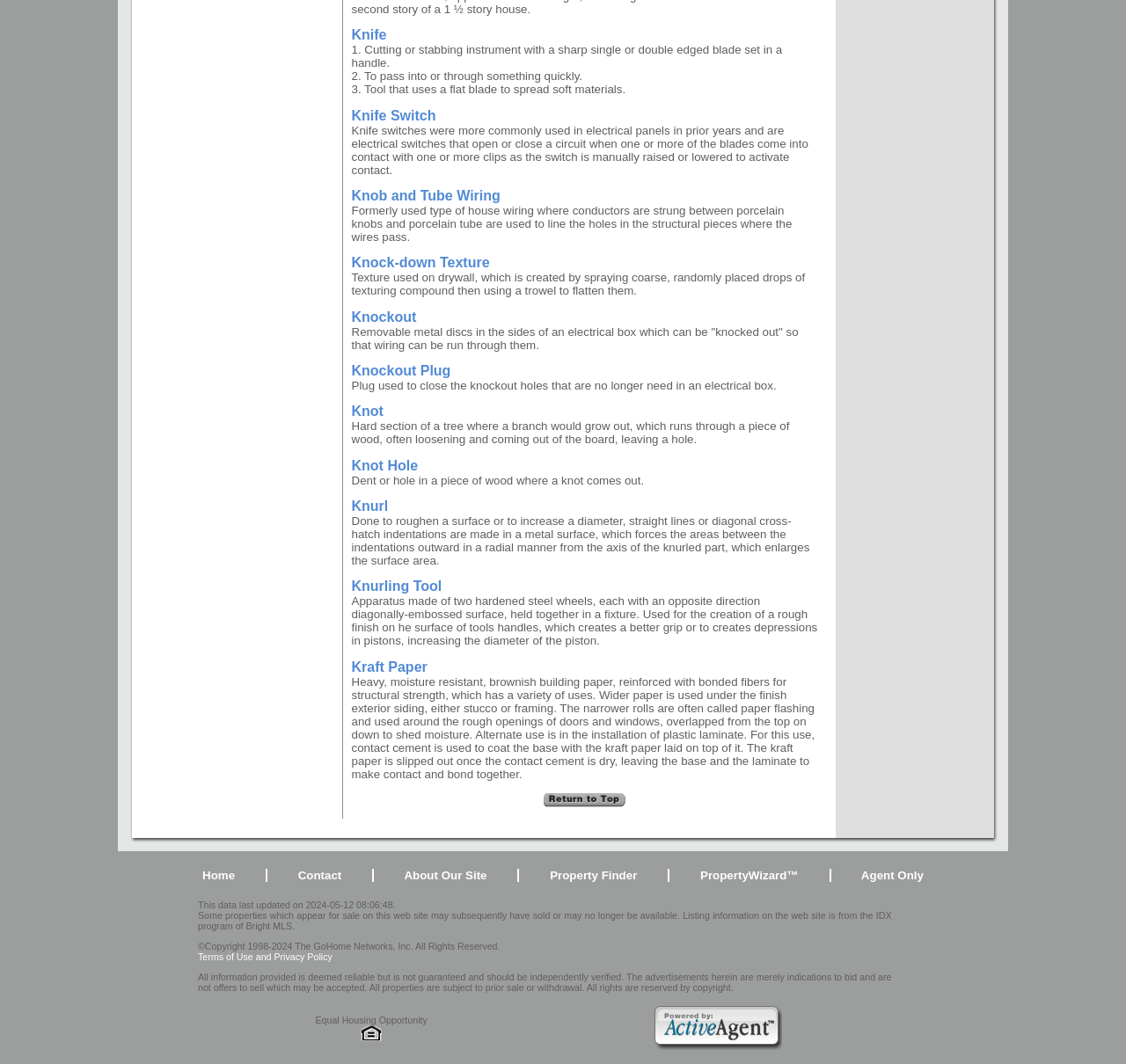Pinpoint the bounding box coordinates of the clickable area necessary to execute the following instruction: "Click on the 'Revitalizing the Community' link". The coordinates should be given as four float numbers between 0 and 1, namely [left, top, right, bottom].

None